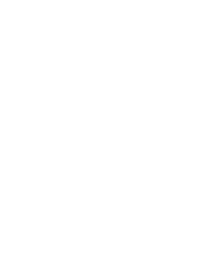What is the company's approach to the environment? Examine the screenshot and reply using just one word or a brief phrase.

Environmentally friendly